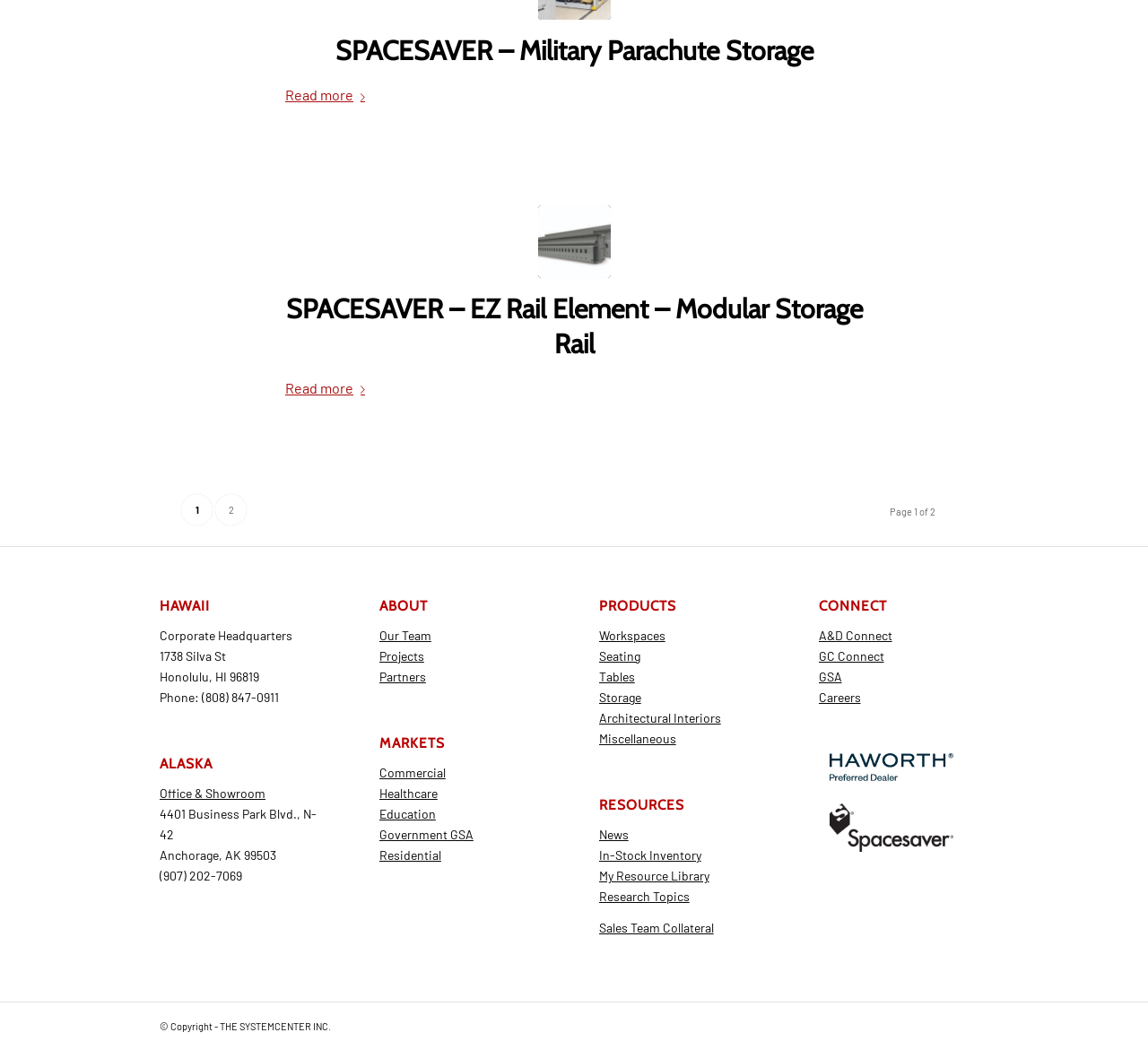How many social media links are there at the bottom of the page?
Could you please answer the question thoroughly and with as much detail as possible?

I found the number of social media links at the bottom of the page by counting the link elements with the text 'Link to LinkedIn', 'Link to Facebook', 'Link to Instagram', and 'Link to Mail'.